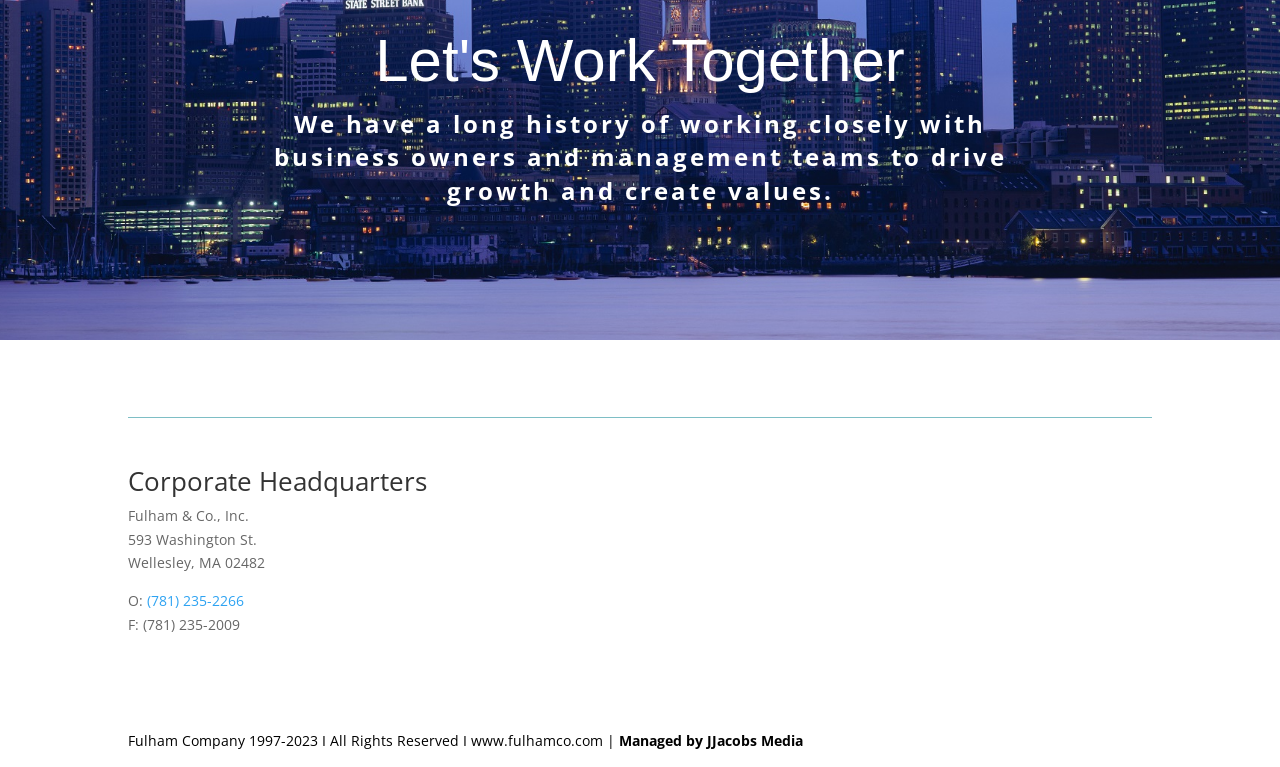What is the company name?
Analyze the image and provide a thorough answer to the question.

The company name can be found in the corporate headquarters section, which is indicated by the heading 'Corporate Headquarters'. The StaticText element with the text 'Fulham & Co., Inc.' is located below this heading, suggesting that it is the company name.